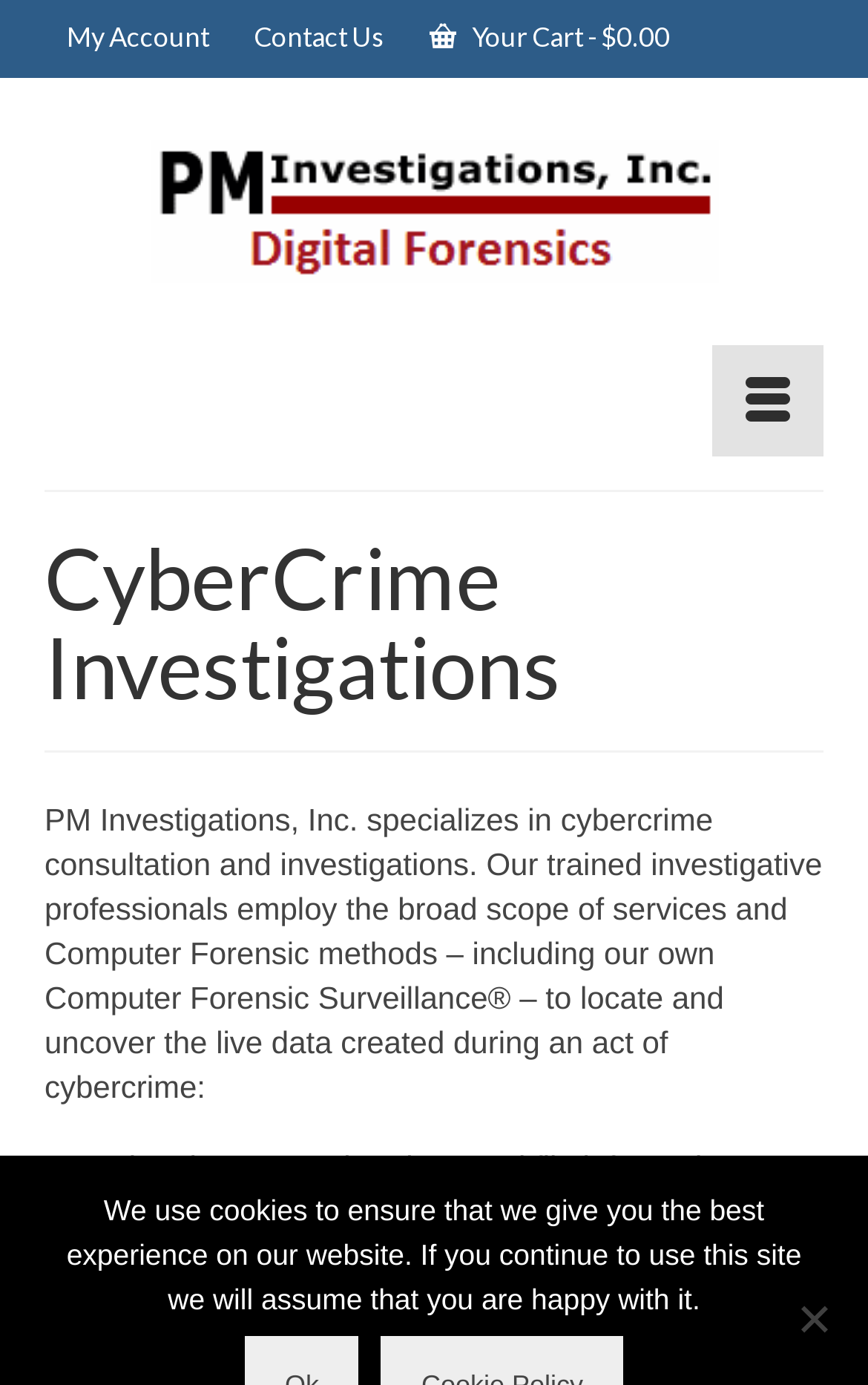Given the description "title="PM Investigations, Inc."", provide the bounding box coordinates of the corresponding UI element.

[0.051, 0.056, 0.949, 0.249]